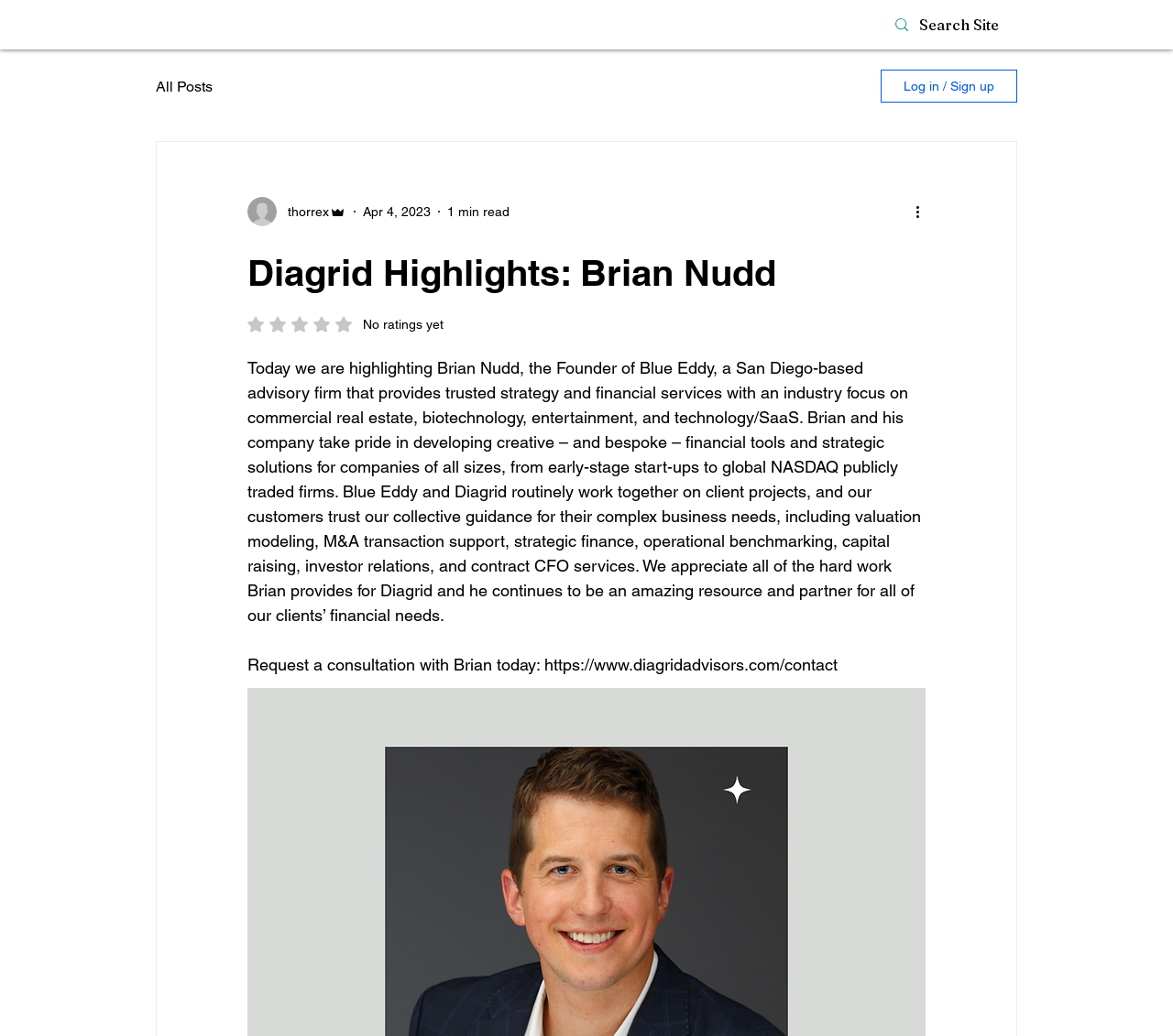What is the name of the founder highlighted?
Using the image, provide a detailed and thorough answer to the question.

The webpage highlights Brian Nudd, the Founder of Blue Eddy, a San Diego-based advisory firm, as indicated by the heading 'Diagrid Highlights: Brian Nudd' and the description that follows.